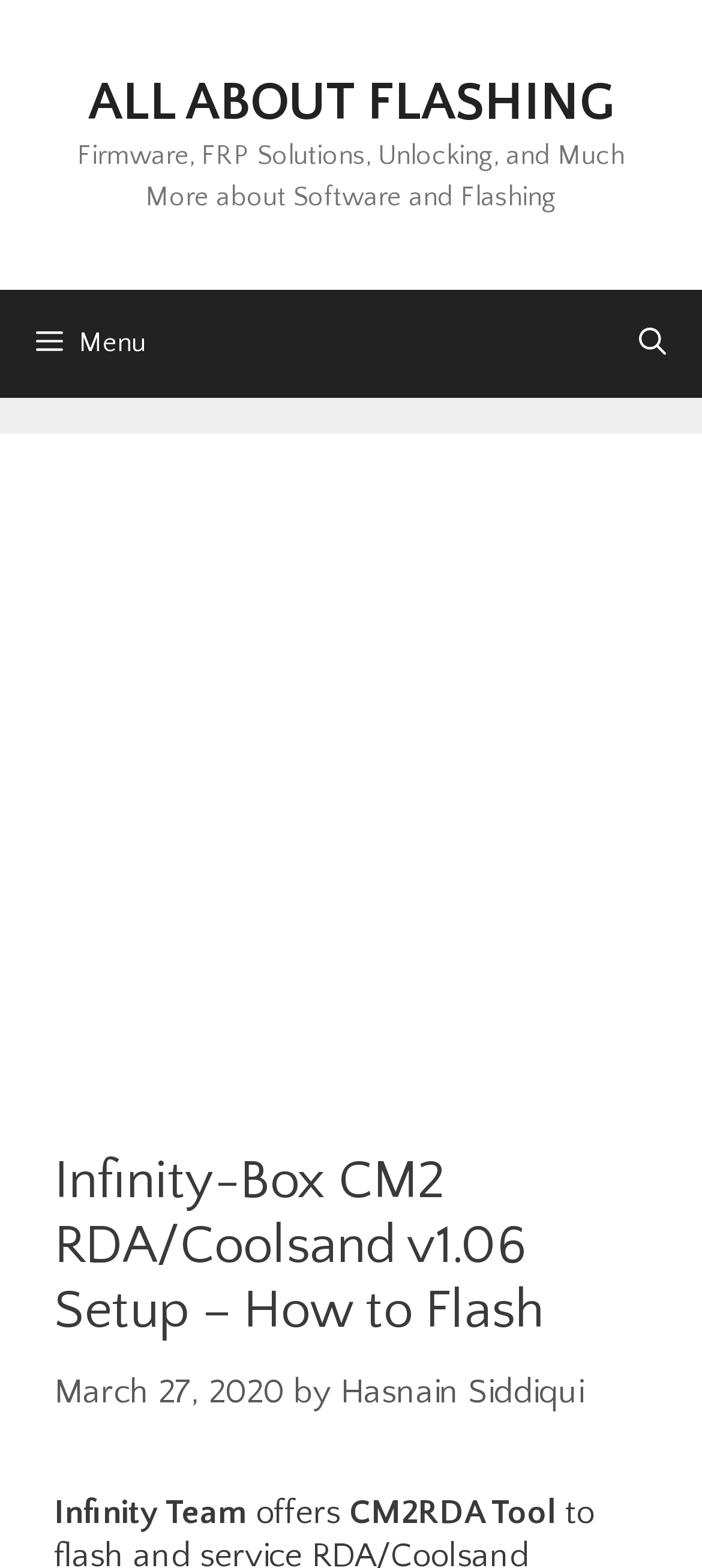Respond with a single word or phrase for the following question: 
What is the name of the tool offered by Infinity Team?

CM2RDA Tool